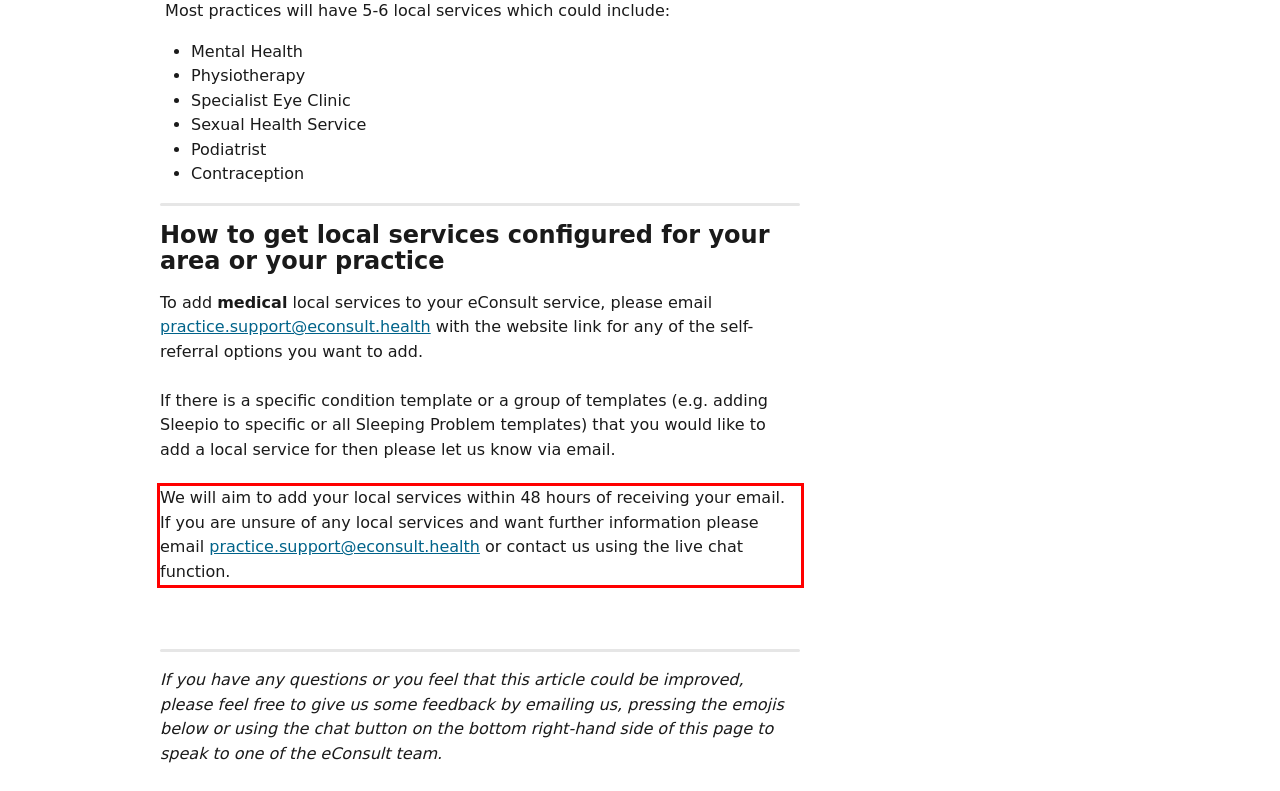Given a screenshot of a webpage containing a red rectangle bounding box, extract and provide the text content found within the red bounding box.

We will aim to add your local services within 48 hours of receiving your email. If you are unsure of any local services and want further information please email practice.support@econsult.health or contact us using the live chat function.